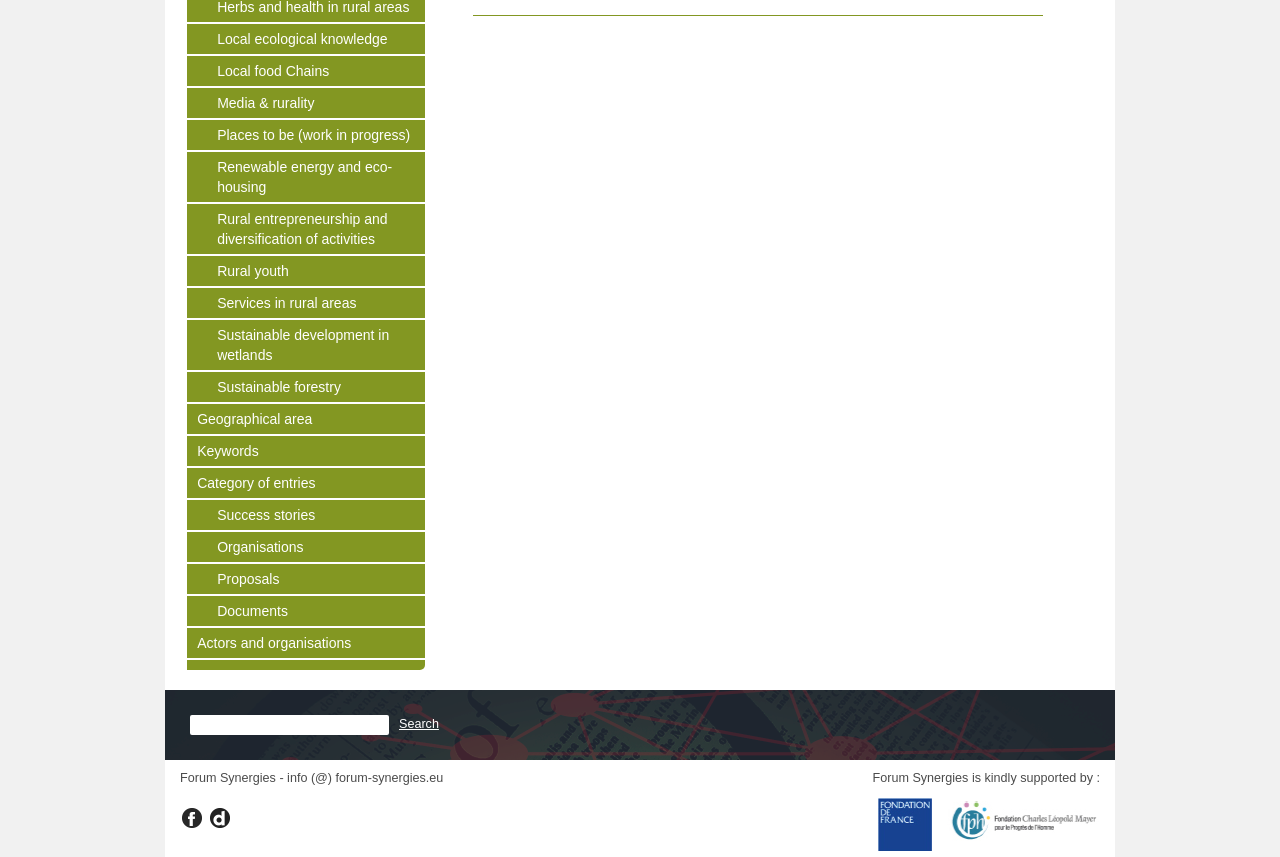Identify the bounding box for the UI element described as: "Sustainable development in wetlands". The coordinates should be four float numbers between 0 and 1, i.e., [left, top, right, bottom].

[0.17, 0.382, 0.304, 0.424]